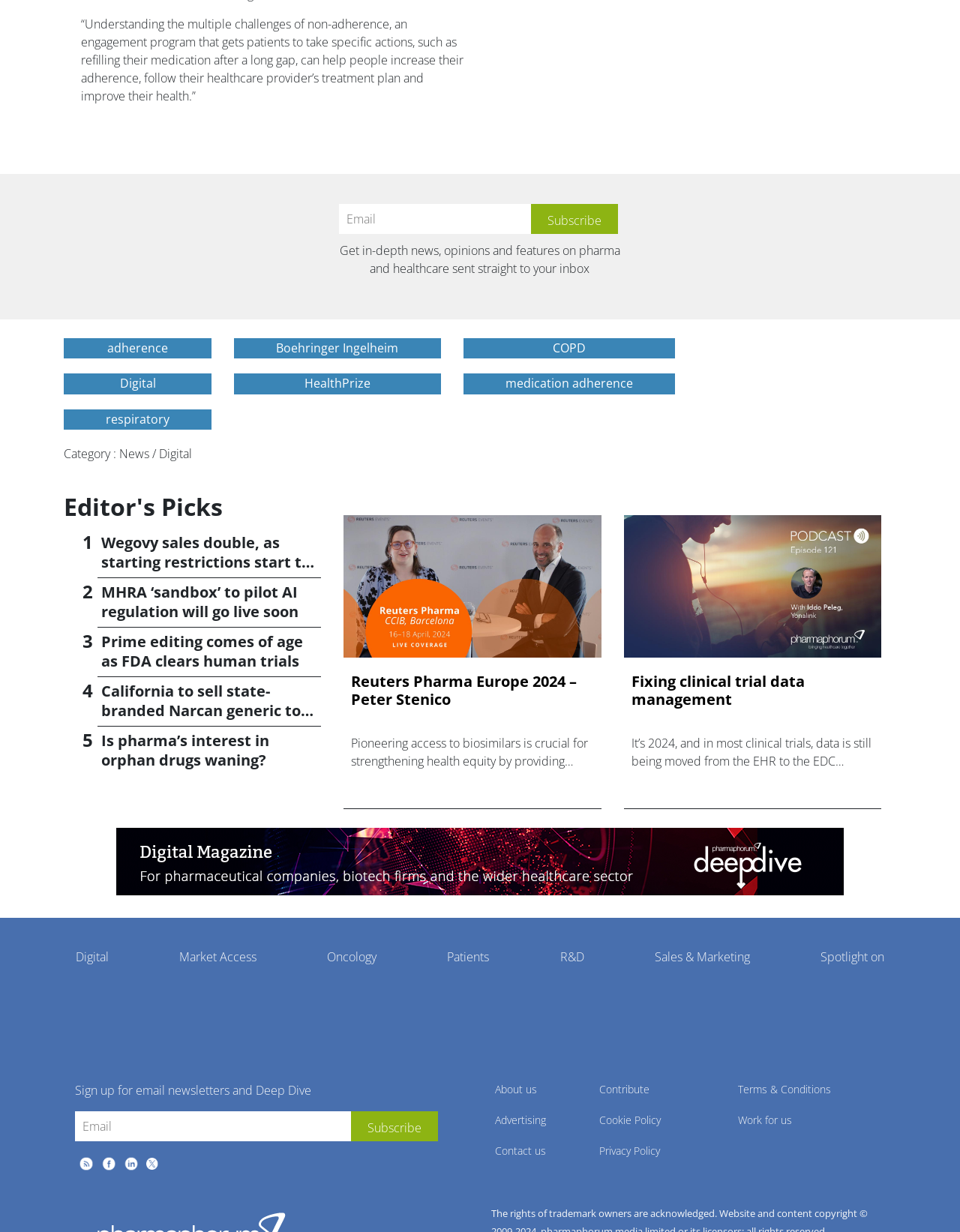Please identify the bounding box coordinates of the clickable area that will allow you to execute the instruction: "Follow Pharmaphorum on Twitter".

[0.152, 0.938, 0.168, 0.951]